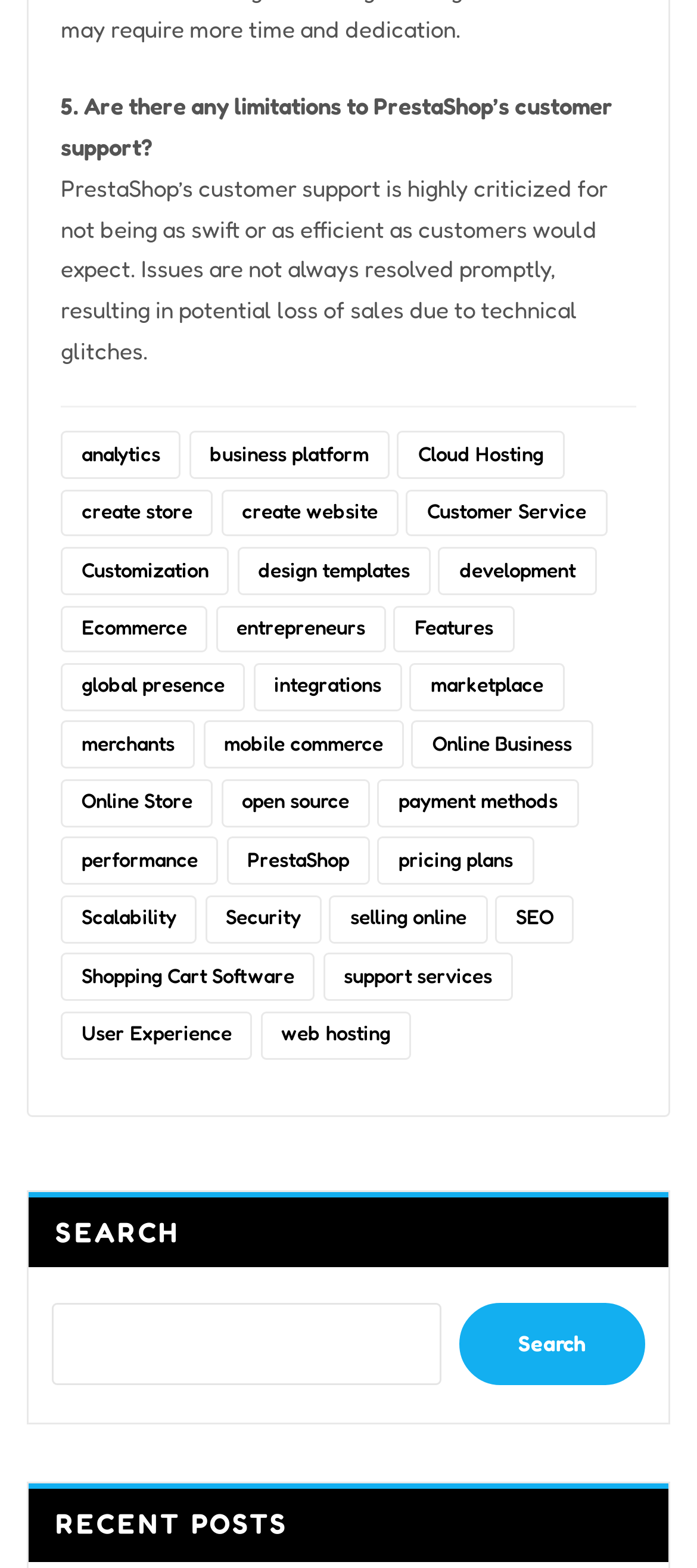Determine the bounding box coordinates of the clickable region to carry out the instruction: "read recent posts".

[0.041, 0.946, 0.959, 0.996]